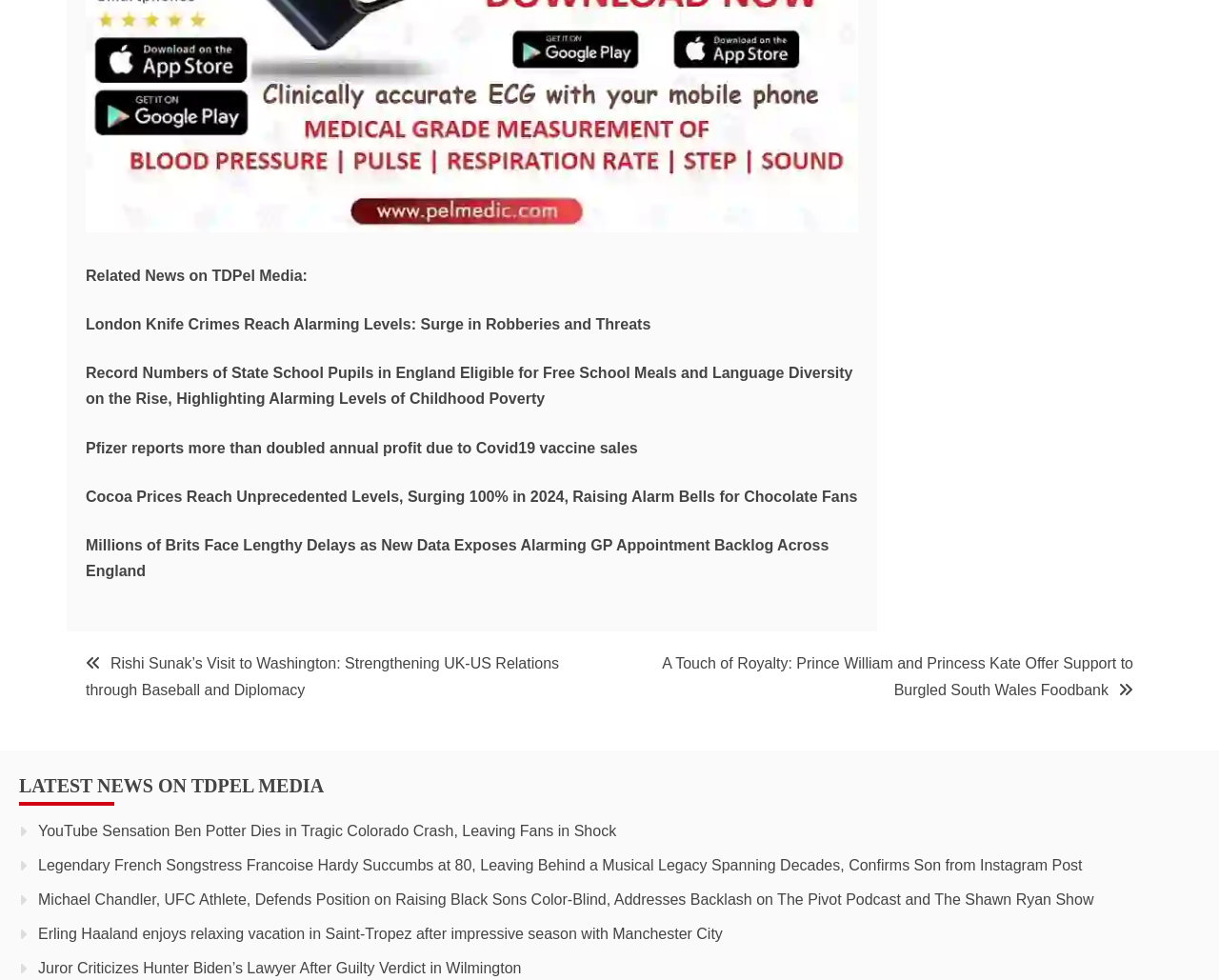Identify the bounding box coordinates of the region that should be clicked to execute the following instruction: "View latest news on TDPel Media".

[0.016, 0.785, 0.984, 0.822]